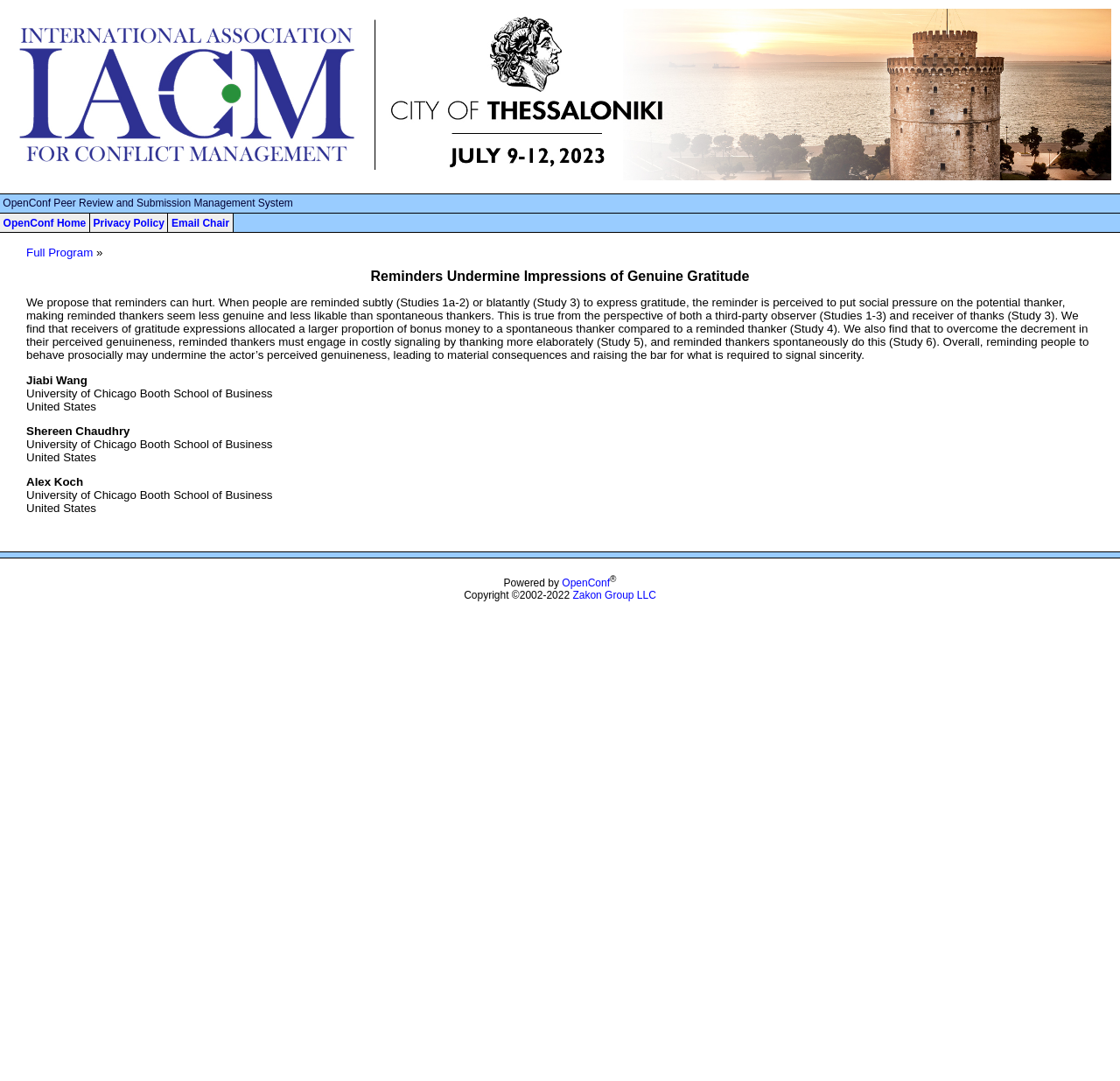Provide a one-word or one-phrase answer to the question:
What is the country of the authors' affiliation?

United States